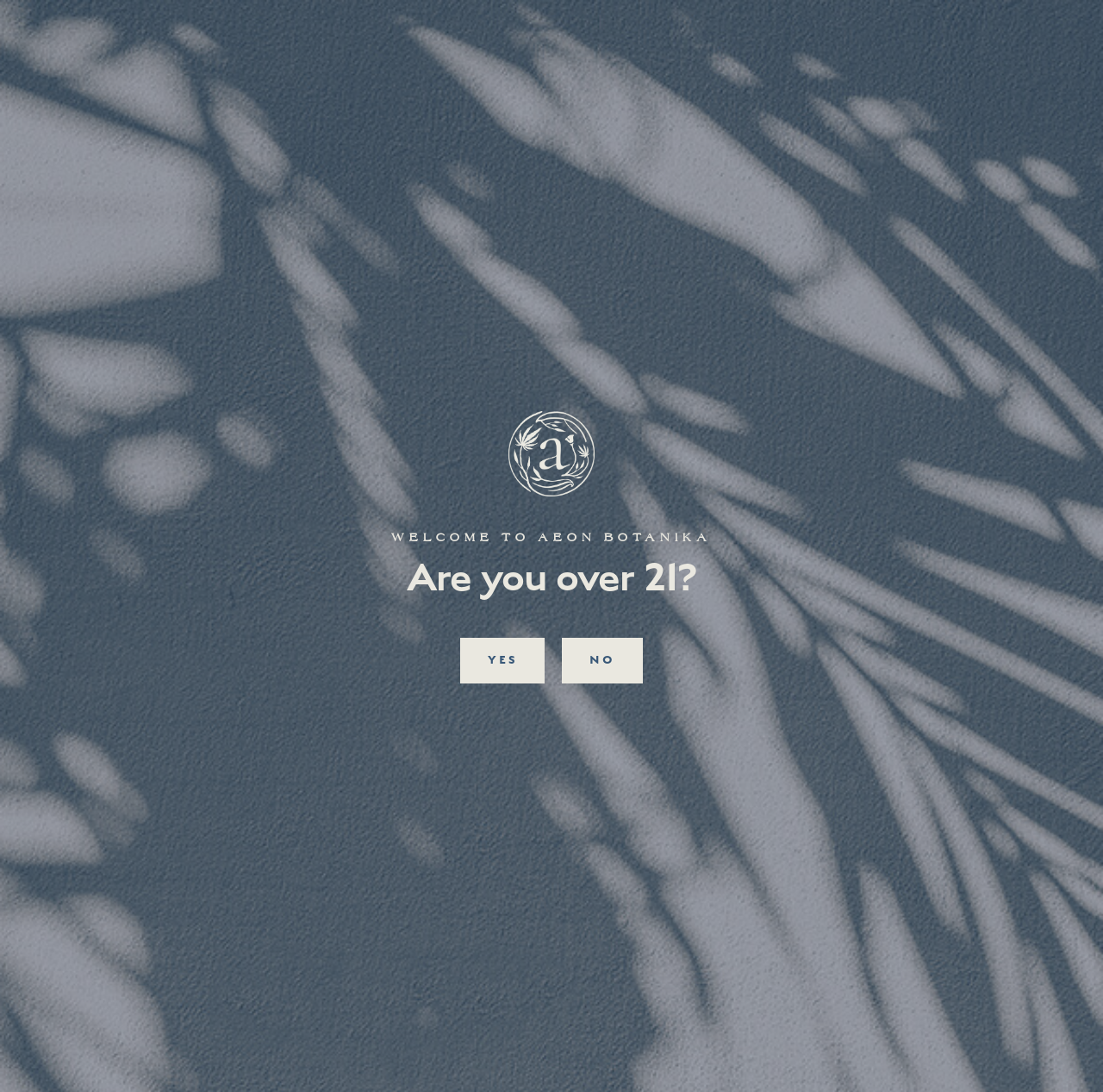Using the description: "Contact", identify the bounding box of the corresponding UI element in the screenshot.

[0.846, 0.016, 0.953, 0.079]